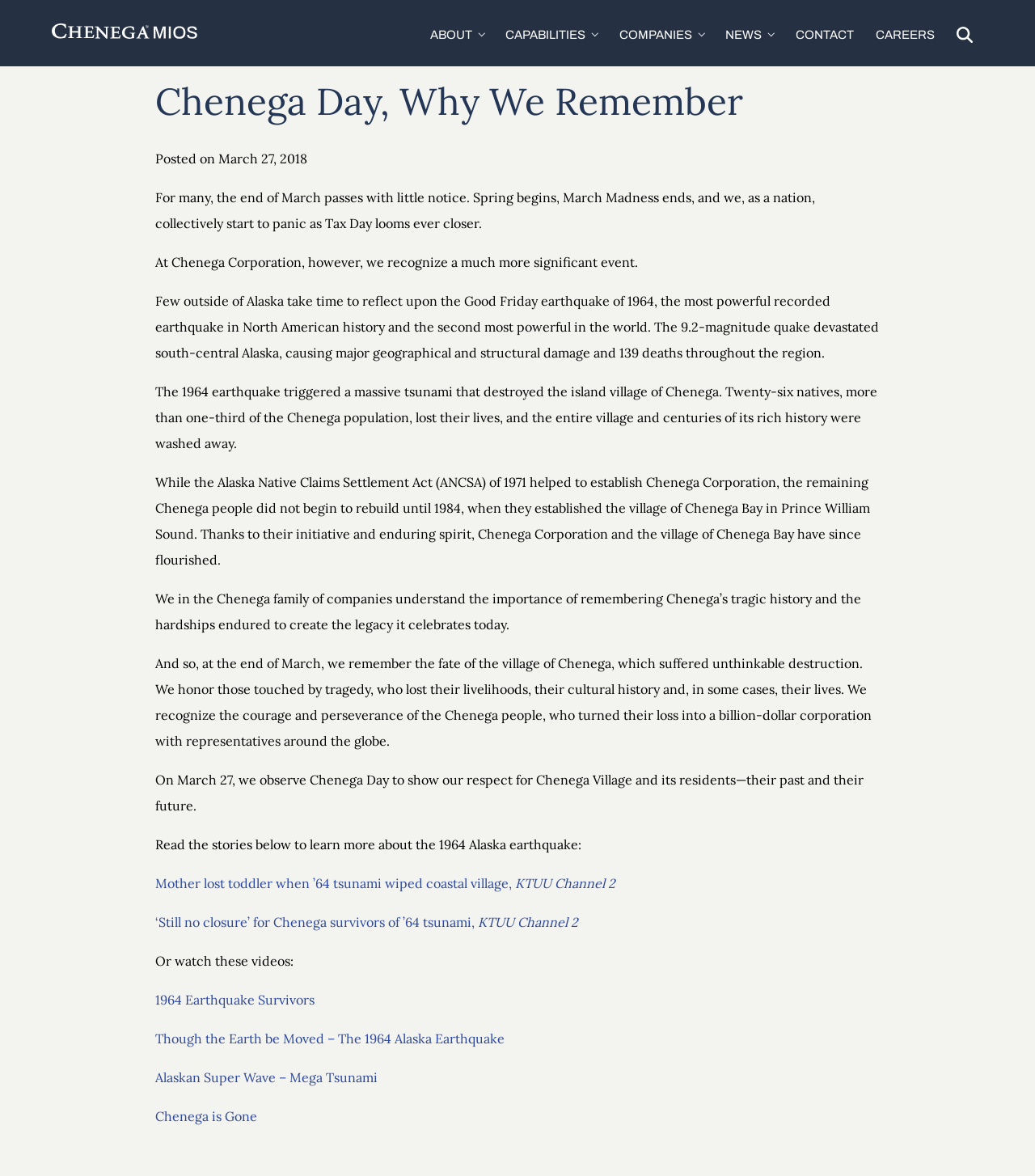Determine the primary headline of the webpage.

Chenega Day, Why We Remember